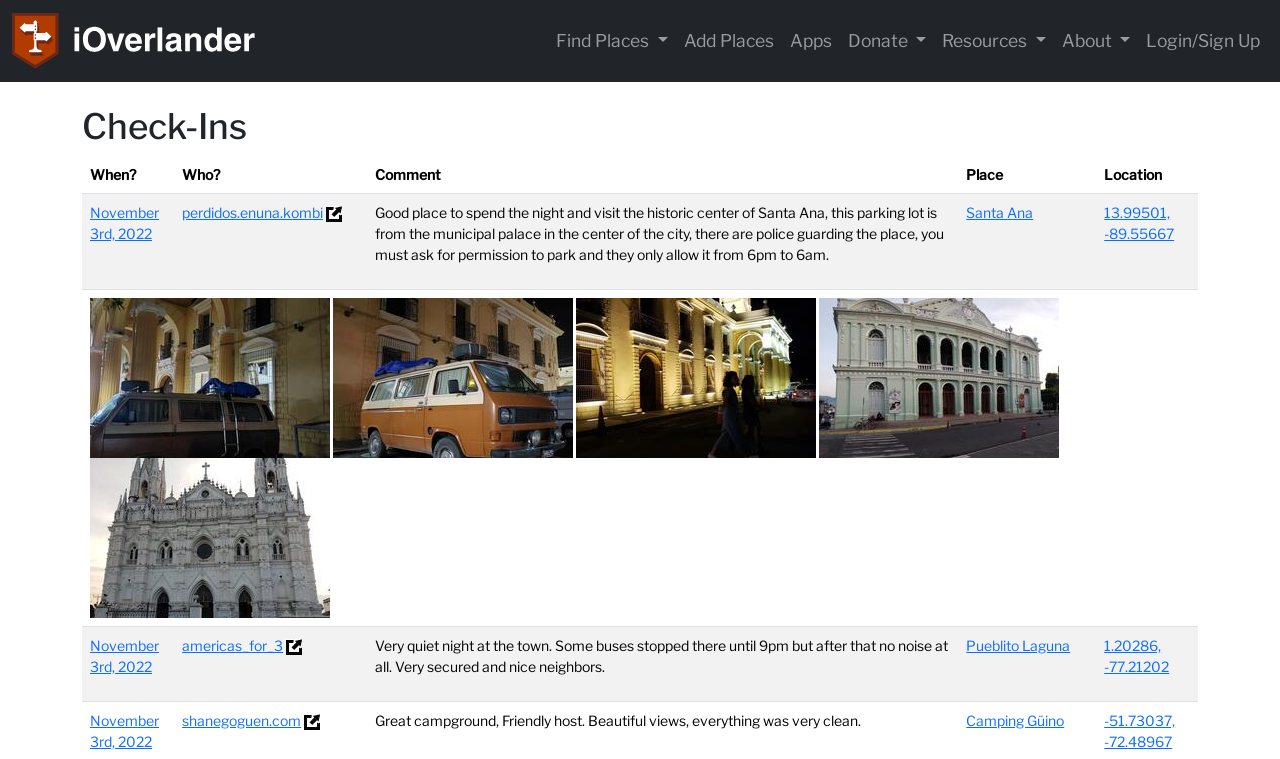Determine the bounding box coordinates of the clickable region to execute the instruction: "Explore the 'Resources' section". The coordinates should be four float numbers between 0 and 1, denoted as [left, top, right, bottom].

[0.73, 0.026, 0.823, 0.082]